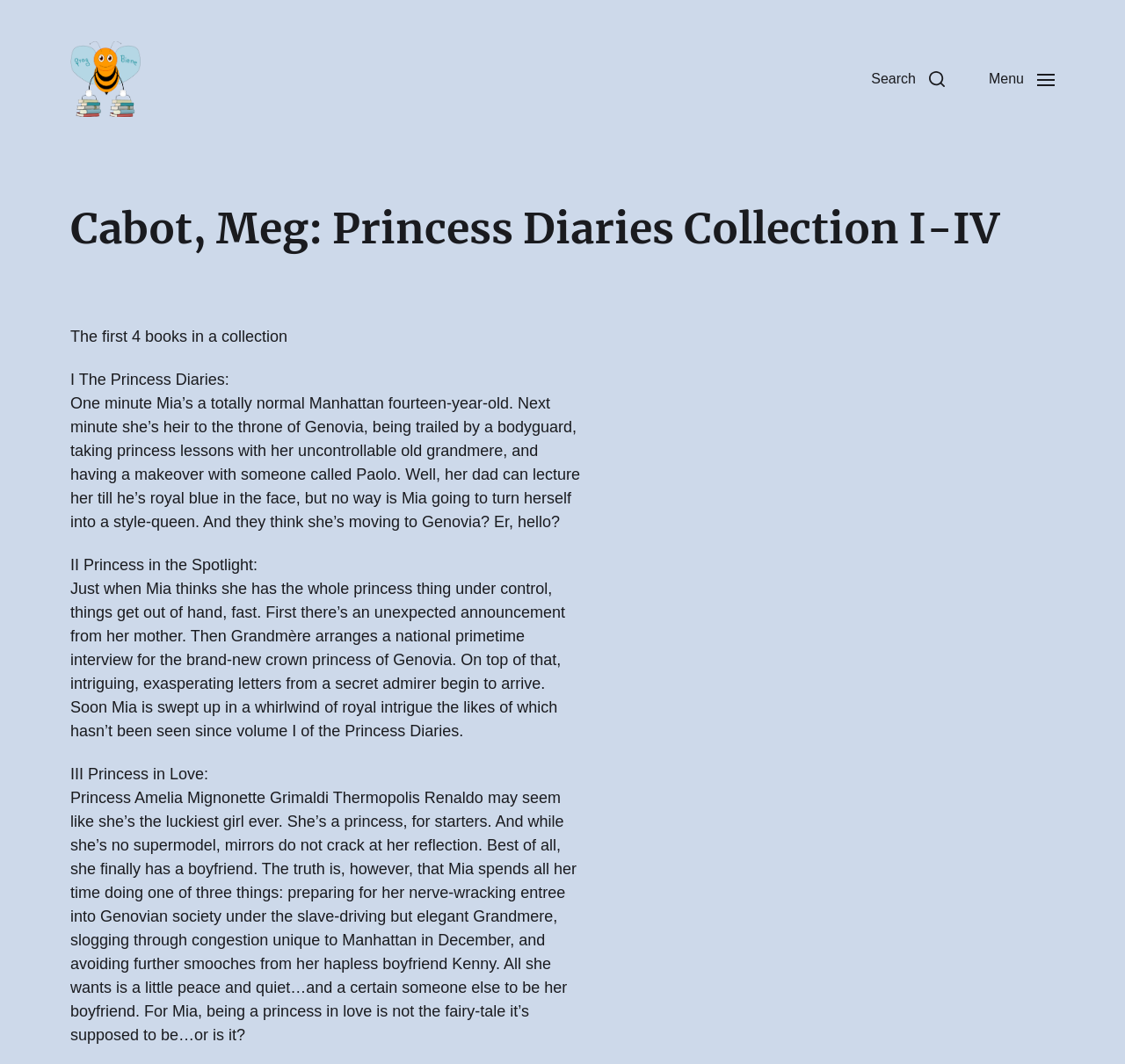Provide an in-depth description of the elements and layout of the webpage.

The webpage appears to be a book description page, specifically for "Princess Diaries Collection I-IV" by Meg Cabot. At the top left, there is a link and an image, likely a book cover, which occupies a small area. On the top right, there are two buttons, "Search" and "Menu", which are positioned side by side.

Below the top section, there is a header that spans almost the entire width of the page, containing the title "Cabot, Meg: Princess Diaries Collection I-IV". Underneath the header, there is a brief description of the collection, stating that it includes the first four books.

The main content of the page is divided into four sections, each describing one of the books in the collection. The sections are arranged vertically, with each section containing a title and a brief summary of the book. The titles are "I The Princess Diaries:", "II Princess in the Spotlight:", "III Princess in Love:", and they are positioned above their corresponding summaries.

The summaries are lengthy and provide a detailed overview of each book's plot. They are positioned below their respective titles and occupy a significant portion of the page. The text is dense, with no images or other elements interrupting the flow of the summaries. Overall, the page appears to be focused on providing a detailed description of the book collection, with an emphasis on the plots of each individual book.